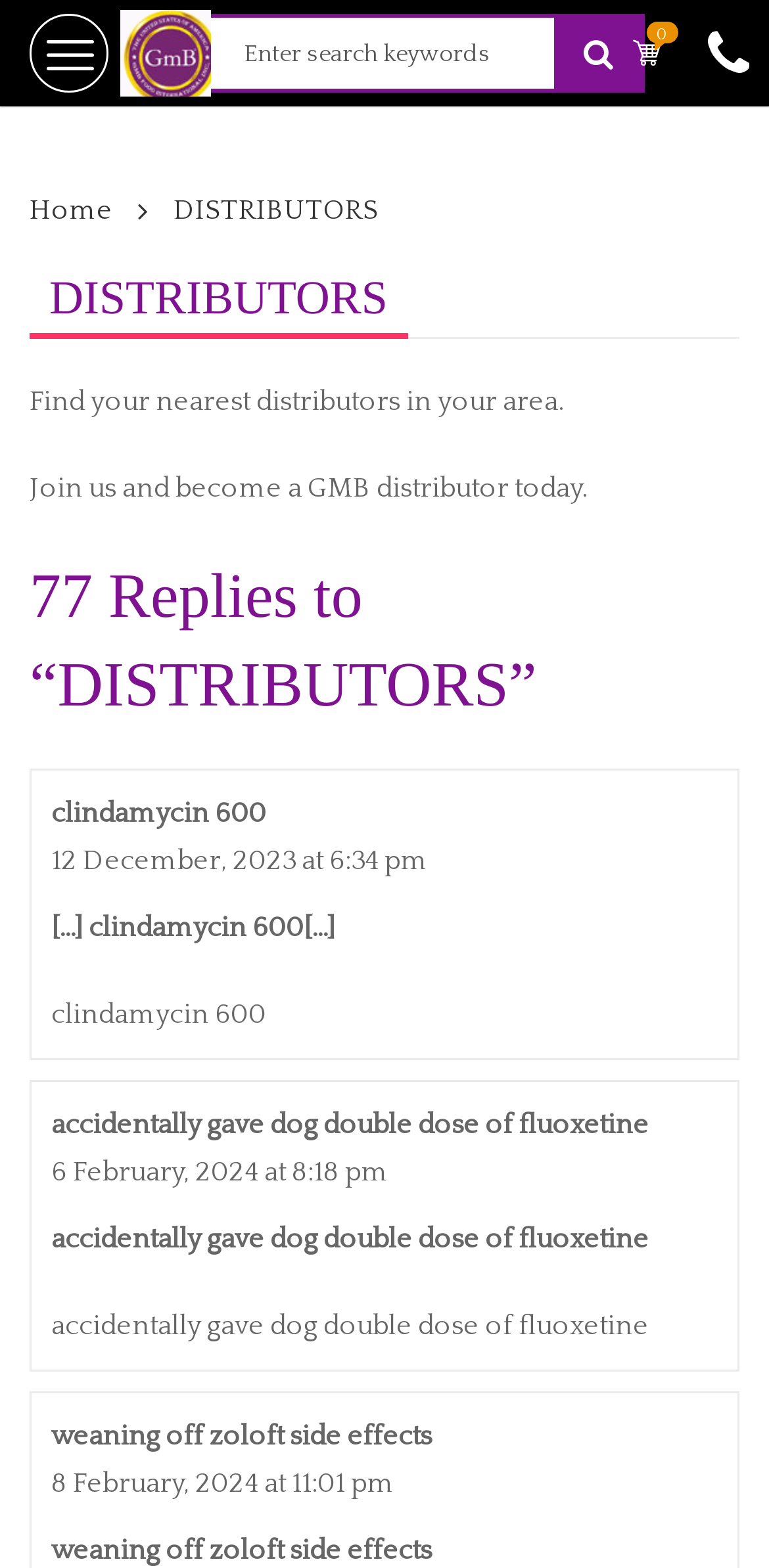Find the bounding box coordinates of the clickable area that will achieve the following instruction: "view breadcrumbs".

[0.038, 0.103, 0.962, 0.166]